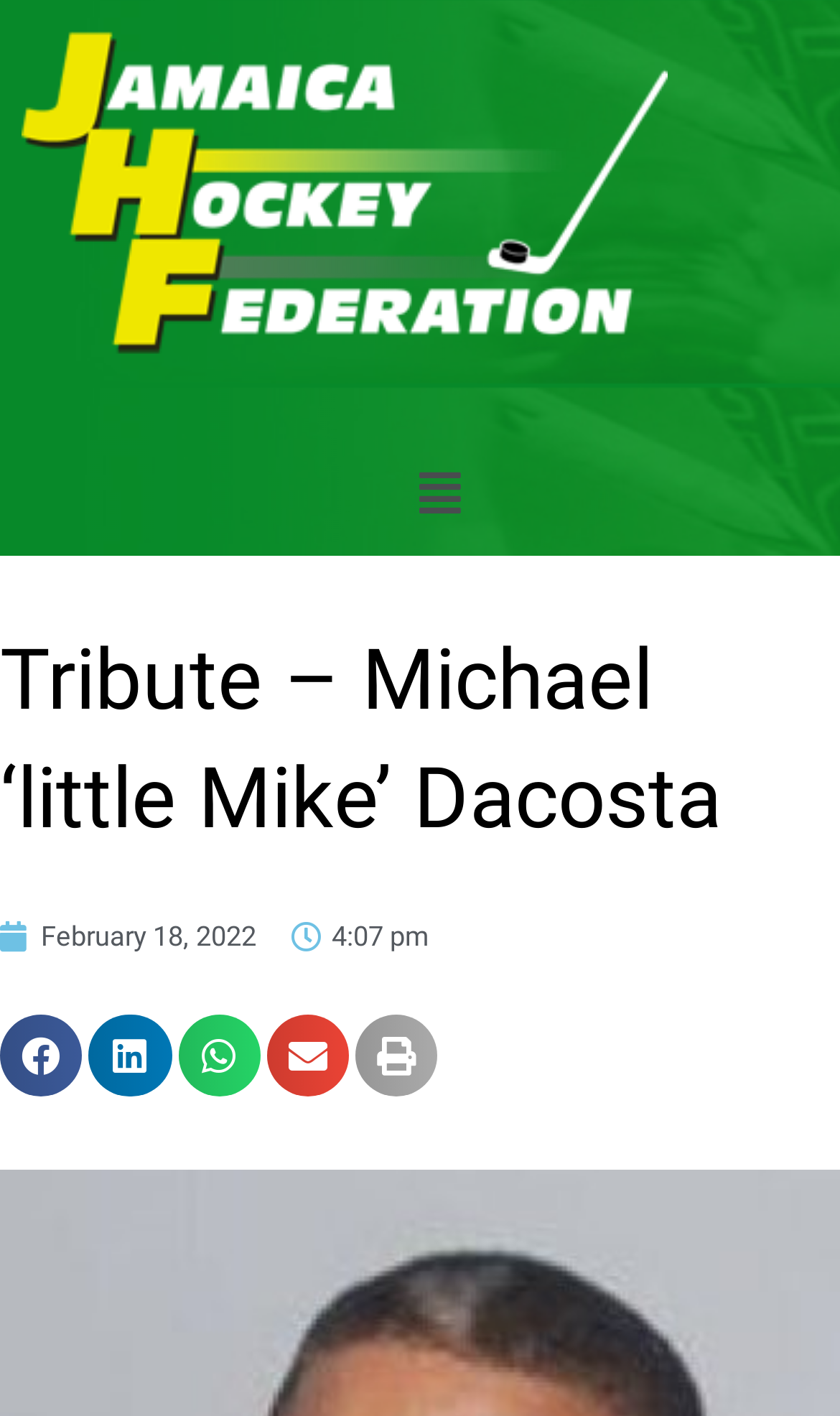Is the menu expanded?
Based on the screenshot, respond with a single word or phrase.

No